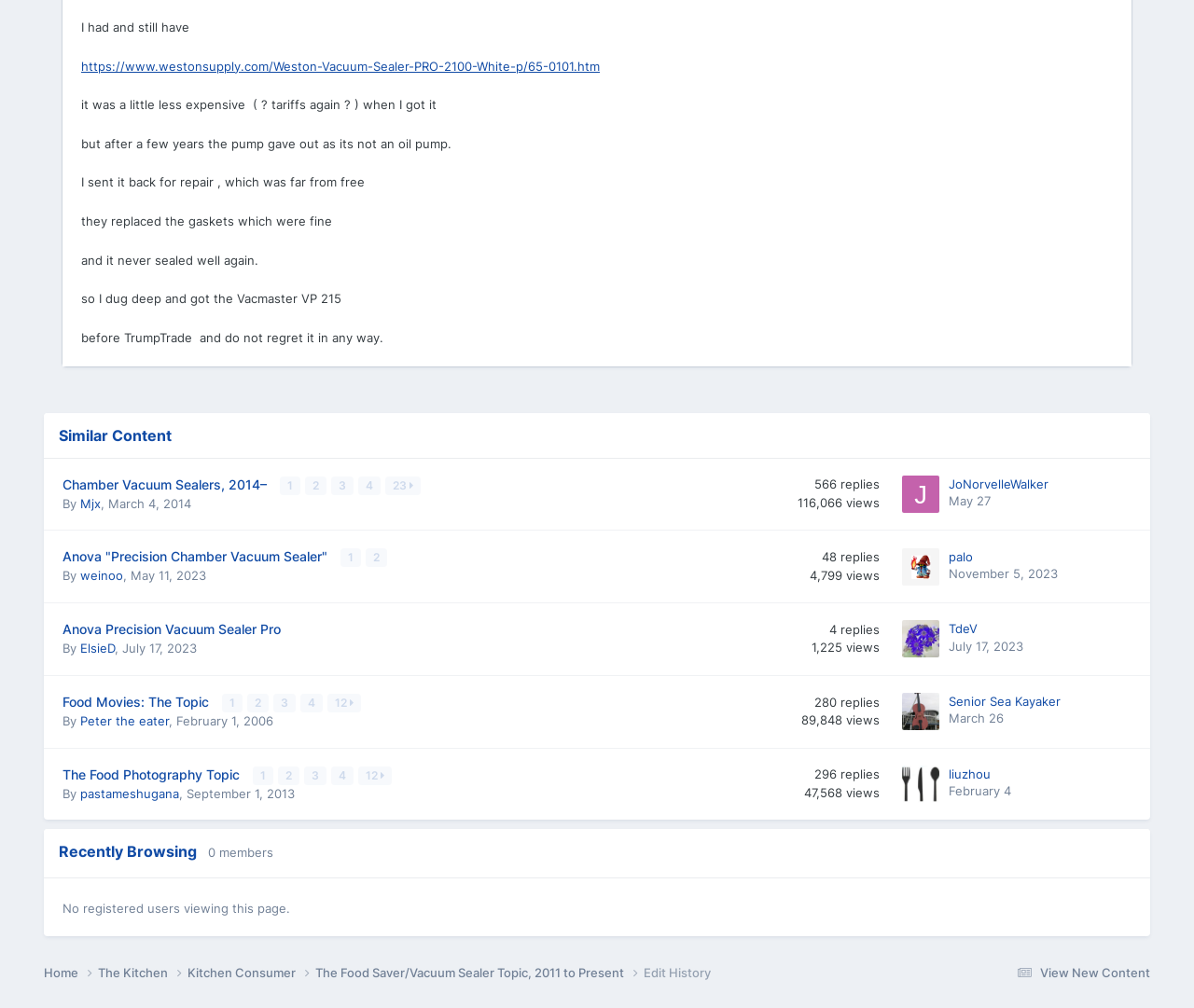Please provide a comprehensive response to the question based on the details in the image: What is the brand of the vacuum sealer mentioned in the first post?

The first post mentions 'I had and still have a Weston Vacuum Sealer PRO-2100 White' which indicates that the brand of the vacuum sealer is Weston.